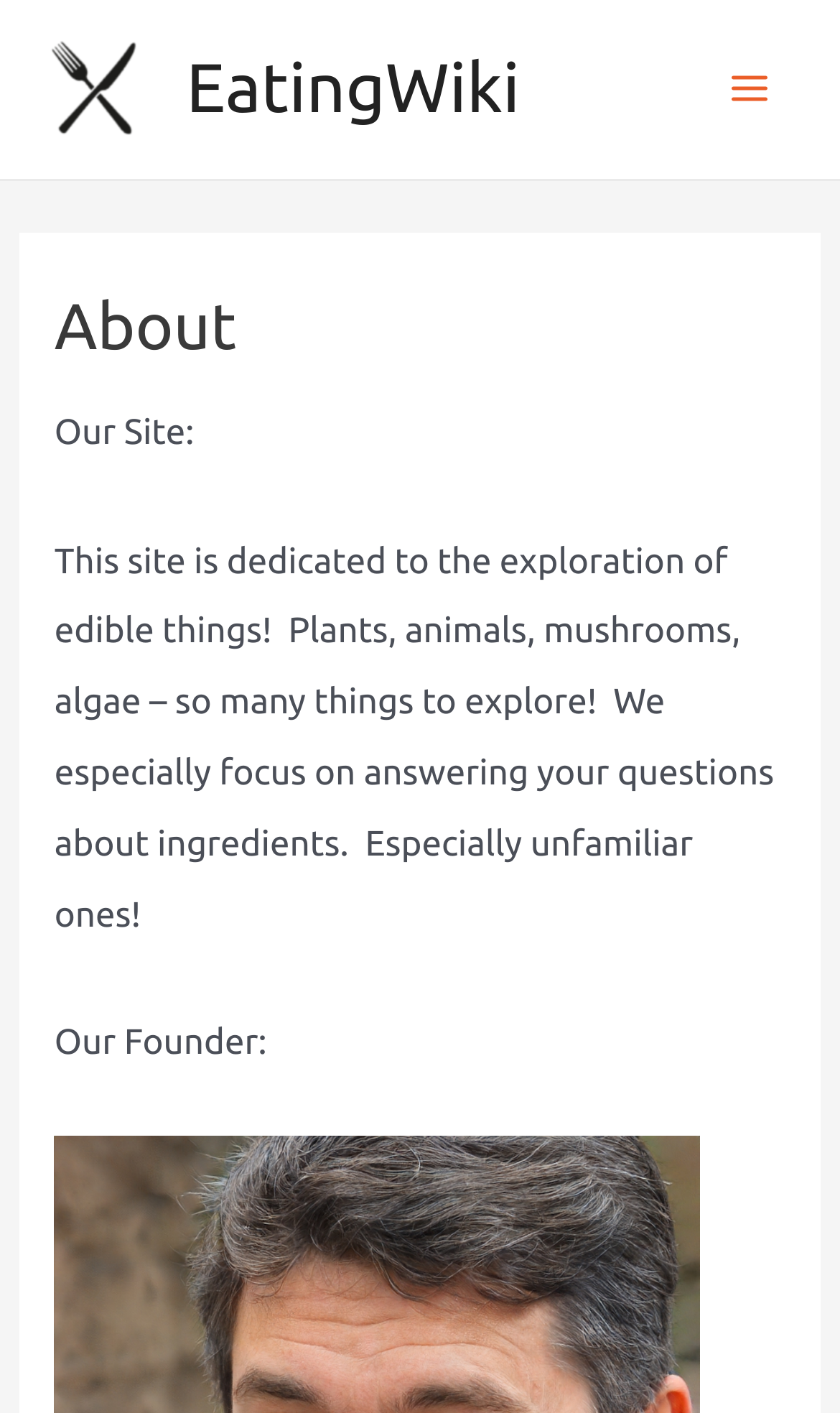Find the bounding box of the web element that fits this description: "EatingWiki".

[0.222, 0.035, 0.619, 0.09]